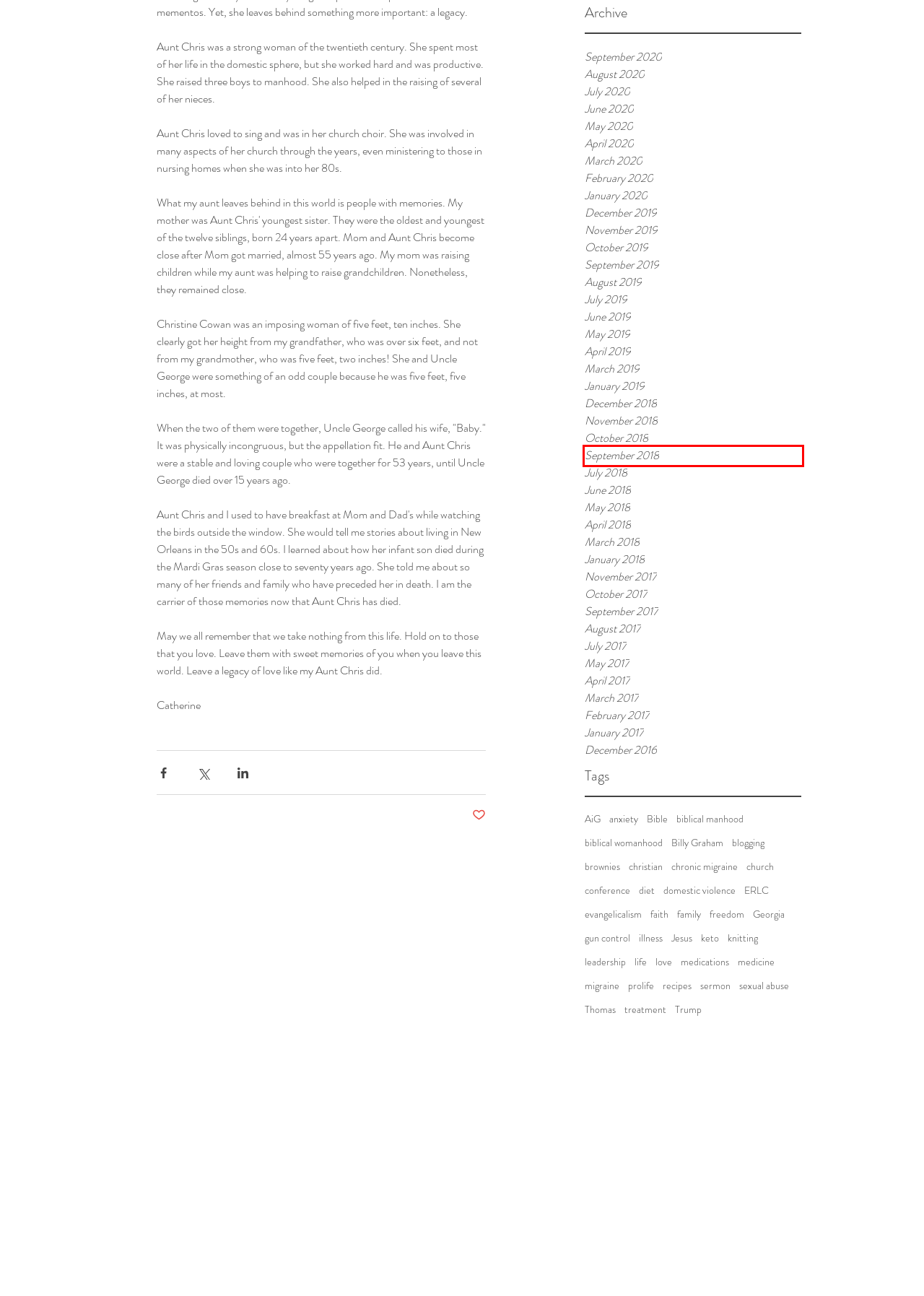Examine the webpage screenshot and identify the UI element enclosed in the red bounding box. Pick the webpage description that most accurately matches the new webpage after clicking the selected element. Here are the candidates:
A. July - 2019
B. April - 2019
C. August - 2017
D. September - 2018
E. March - 2017
F. prolife | website
G. January - 2018
H. November - 2019

D